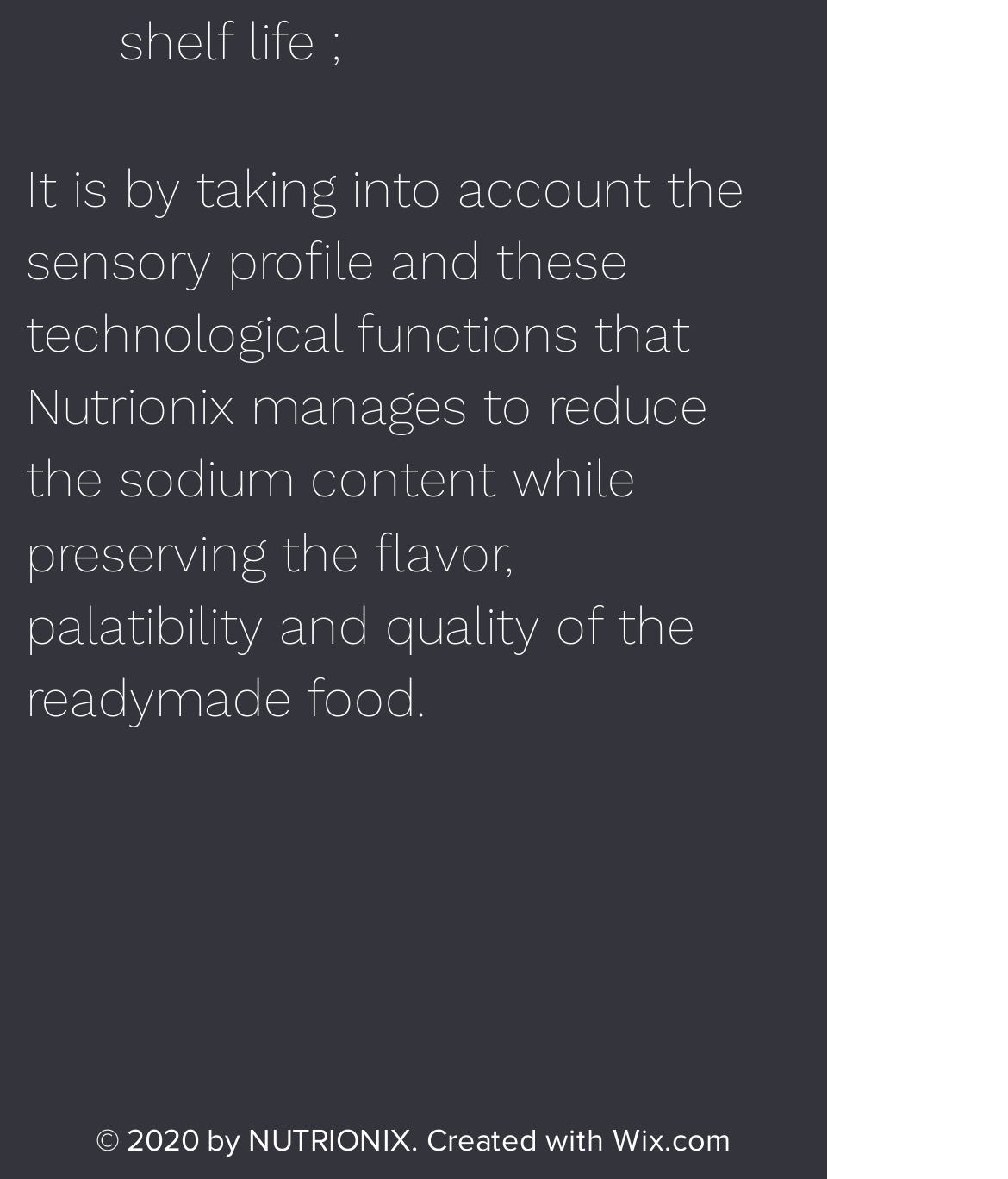Please answer the following question as detailed as possible based on the image: 
What is the main topic discussed in the paragraph?

I read the paragraph and found that it discusses how Nutrionix manages to reduce the sodium content while preserving the flavor, palatability, and quality of readymade food, which suggests that the main topic is related to food technology.